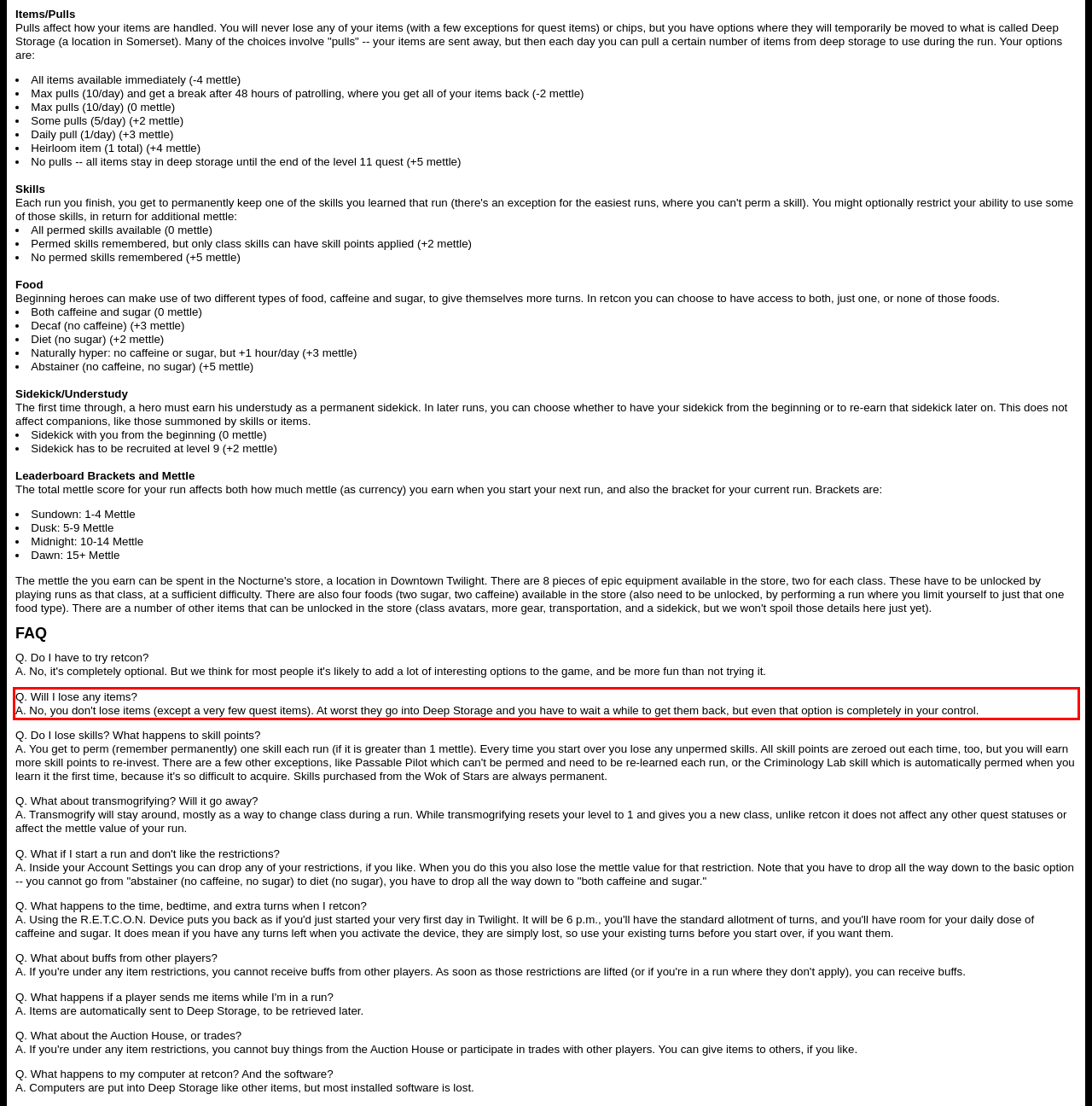From the given screenshot of a webpage, identify the red bounding box and extract the text content within it.

Q. Will I lose any items? A. No, you don't lose items (except a very few quest items). At worst they go into Deep Storage and you have to wait a while to get them back, but even that option is completely in your control.